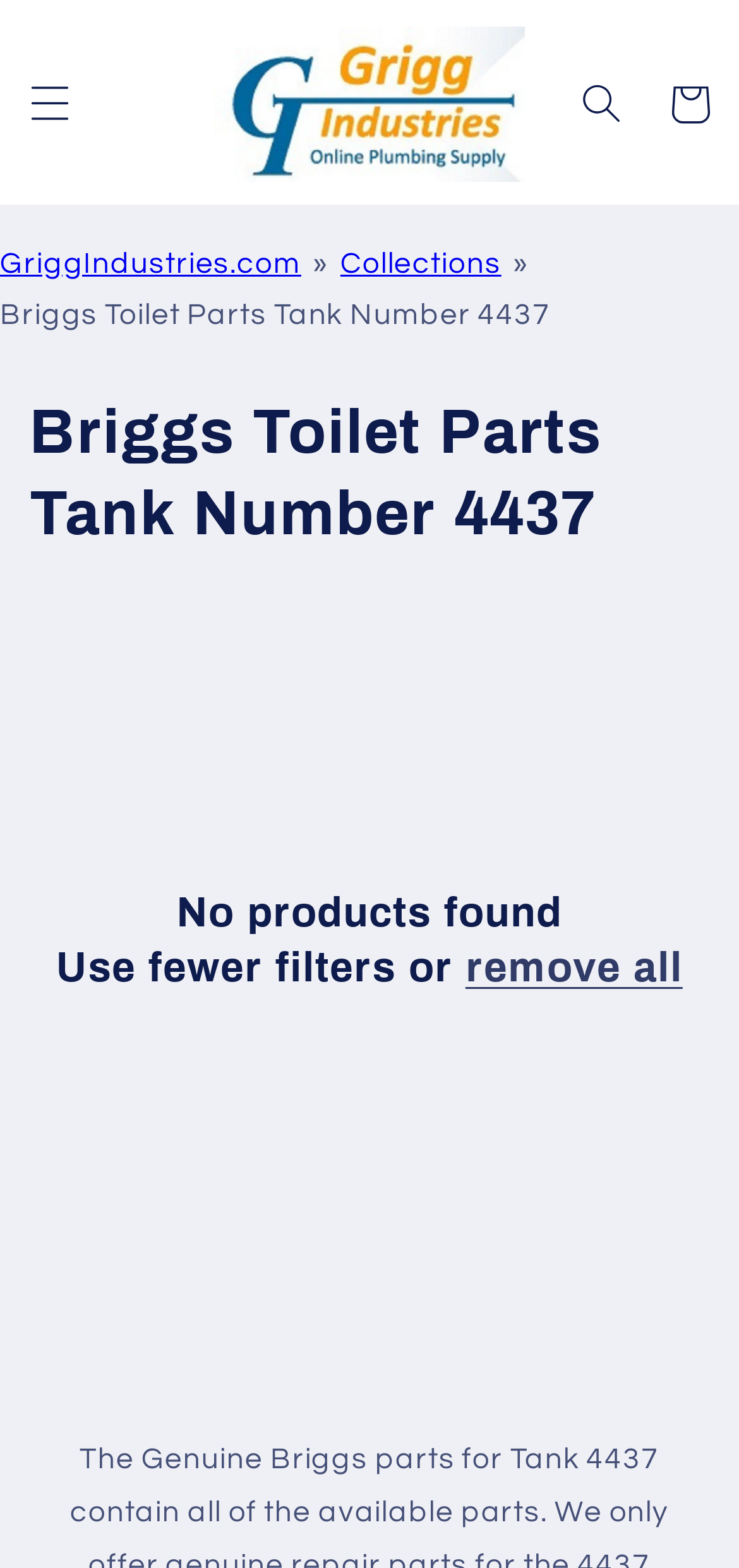Specify the bounding box coordinates for the region that must be clicked to perform the given instruction: "Click the menu button".

[0.008, 0.038, 0.127, 0.094]